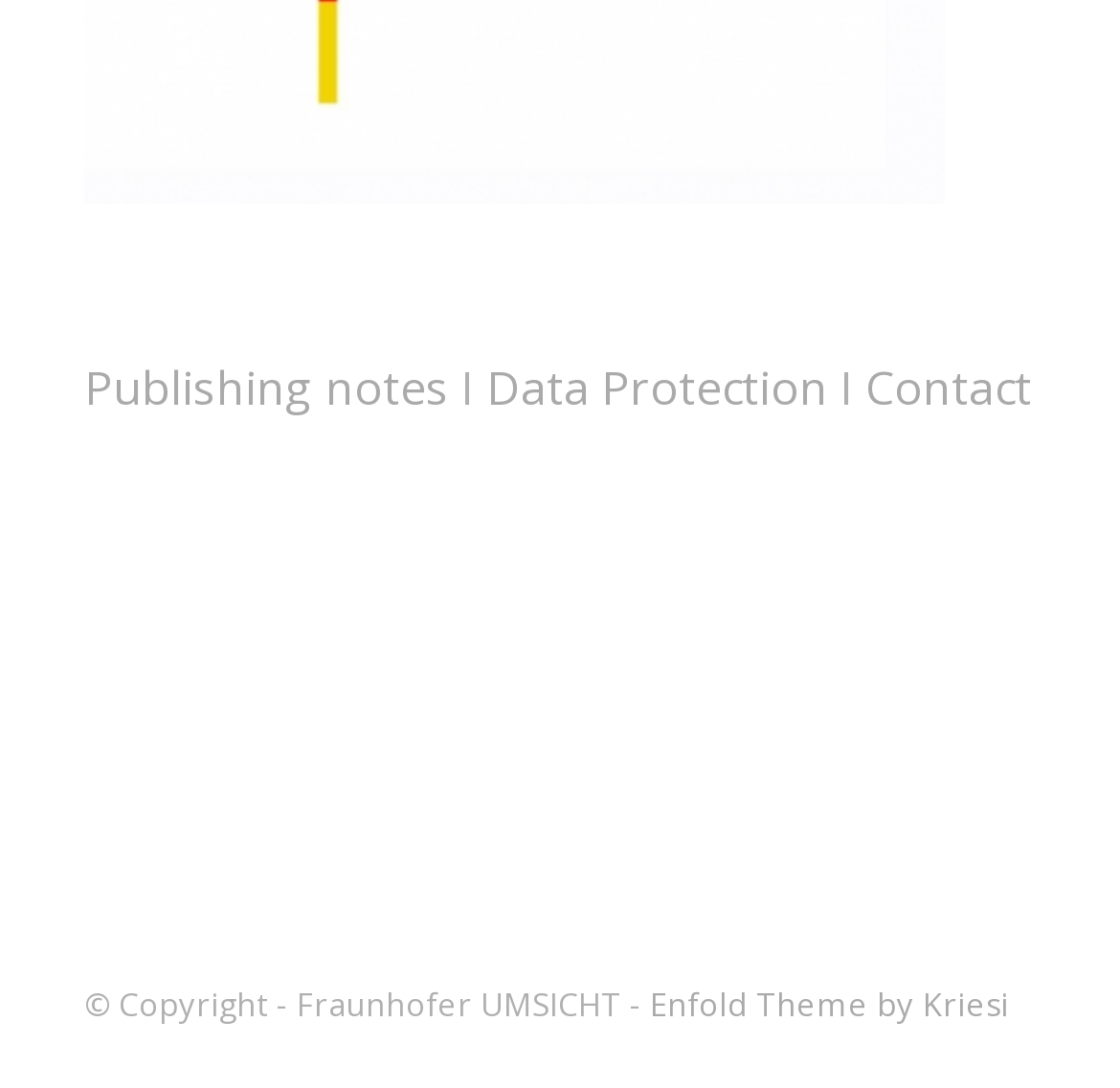What is the theme of the webpage?
Please provide a single word or phrase based on the screenshot.

Enfold Theme